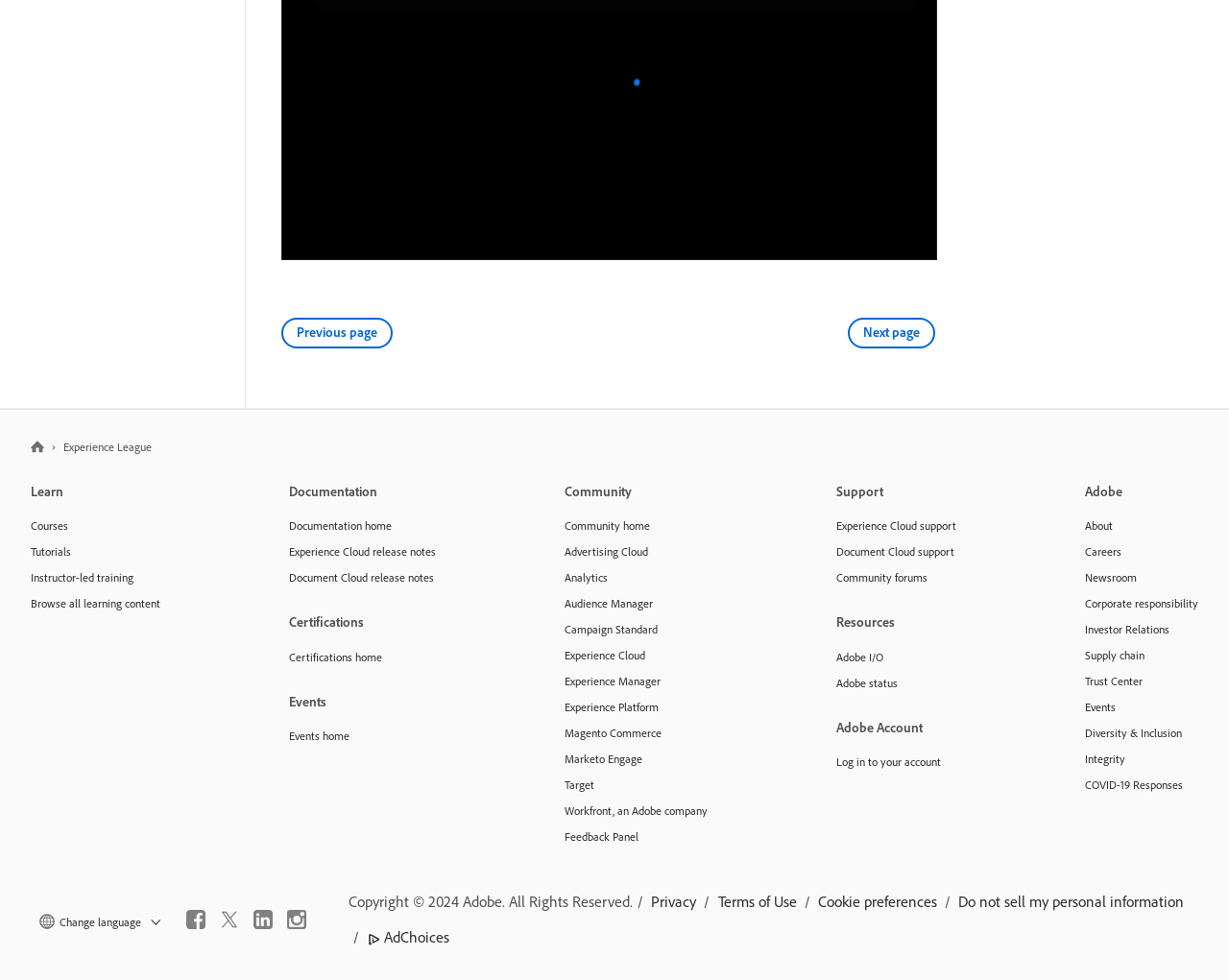What social media platforms are linked in the footer?
Look at the webpage screenshot and answer the question with a detailed explanation.

The footer of the webpage contains links to four social media platforms, namely Facebook, Twitter, LinkedIn, and Instagram, which are represented by their respective logos.